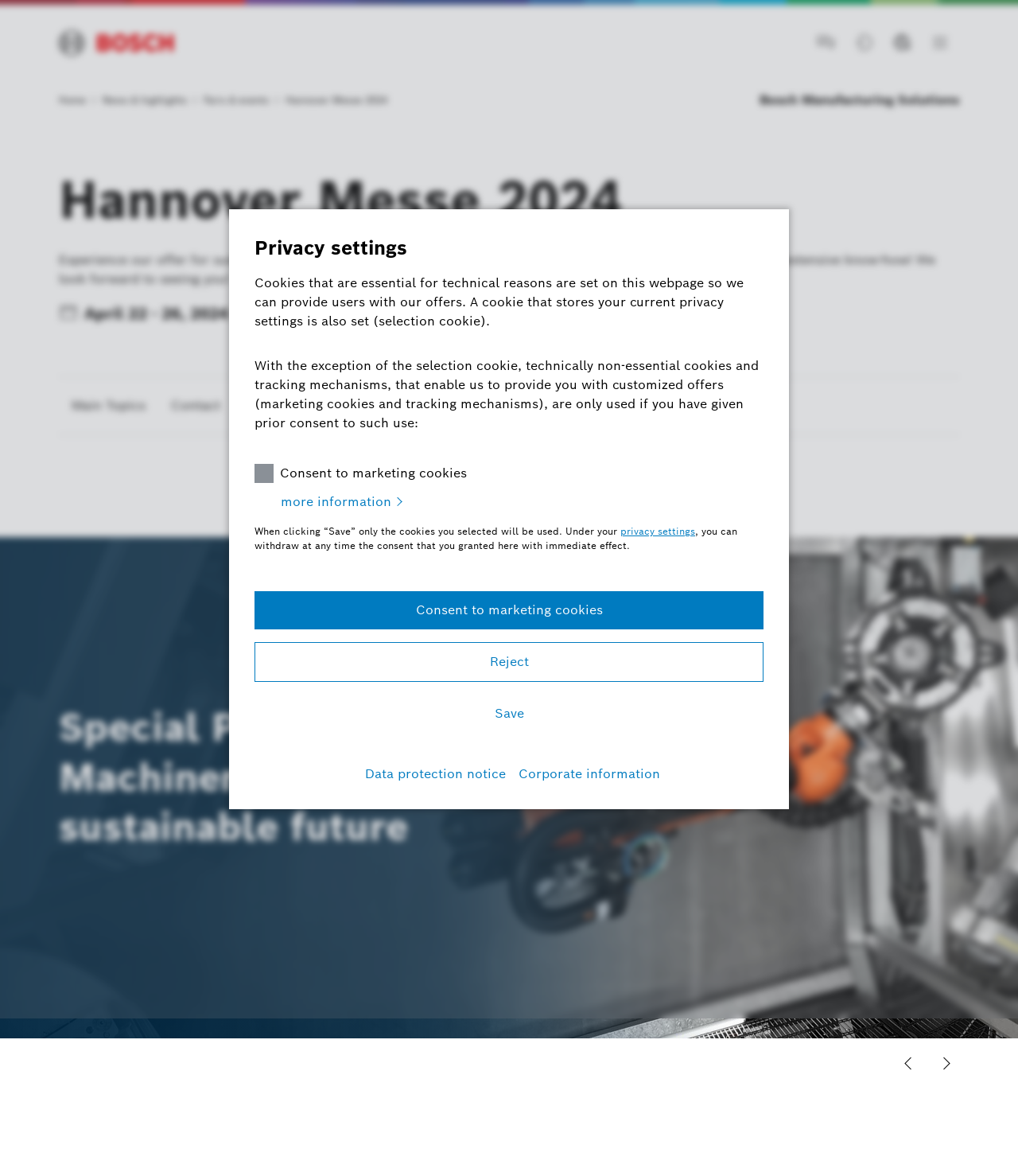Explain the features and main sections of the webpage comprehensively.

The webpage is about Bosch Manufacturing Solutions' presence at the Hannover Messe 2024, a trade fair focused on industrial technology. At the top of the page, there is a navigation menu with quick links to various sections, including "Home", "News, contact & feedback", "Career", and a language selection option.

Below the navigation menu, there is a breadcrumb trail showing the current page's location within the website's hierarchy. The trail consists of links to "Home", "News & highlights", and "Fairs & events", with the current page being "Hannover Messe 2024".

The main content area is divided into two sections. On the left side, there is a heading "Hannover Messe 2024" followed by a brief description of Bosch's offer for sustainable production at the trade fair. Below this, there are details about the event, including the dates (April 22-26, 2024) and the location (Exhibition Grounds Hannover).

On the right side, there is a large image showcasing Bosch's manufacturing solutions, with a heading "Special Purpose Machinery for a sustainable future" above it. The image is part of a slideshow, with navigation buttons to move to the previous or next slide.

At the bottom of the page, there is a section with three buttons: "Main Topics", "Contact", and "Further information", which likely provide additional information about Bosch's products and services.

In the top-right corner of the page, there is a cookie consent notification with buttons to consent to marketing cookies, reject them, or save the current settings. There are also links to the data protection notice and corporate information.